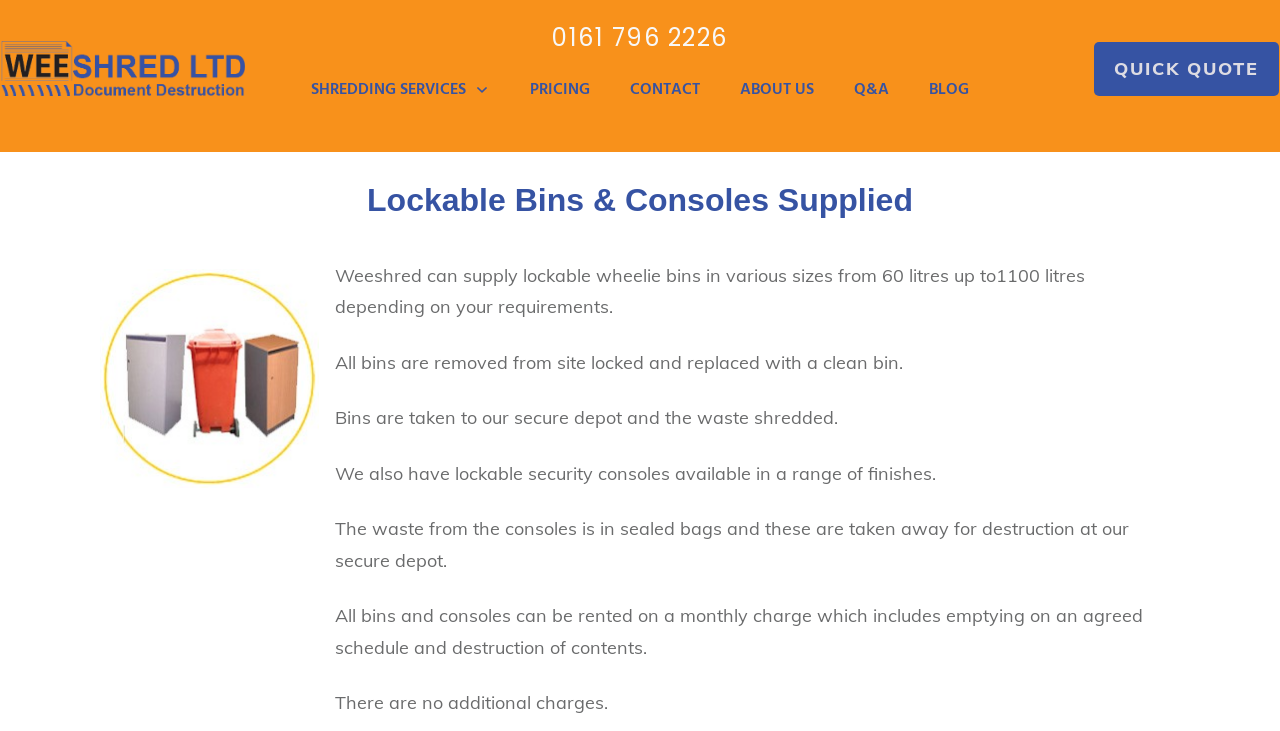Please specify the bounding box coordinates of the clickable region necessary for completing the following instruction: "go to SHREDDING SERVICES". The coordinates must consist of four float numbers between 0 and 1, i.e., [left, top, right, bottom].

[0.243, 0.101, 0.383, 0.145]